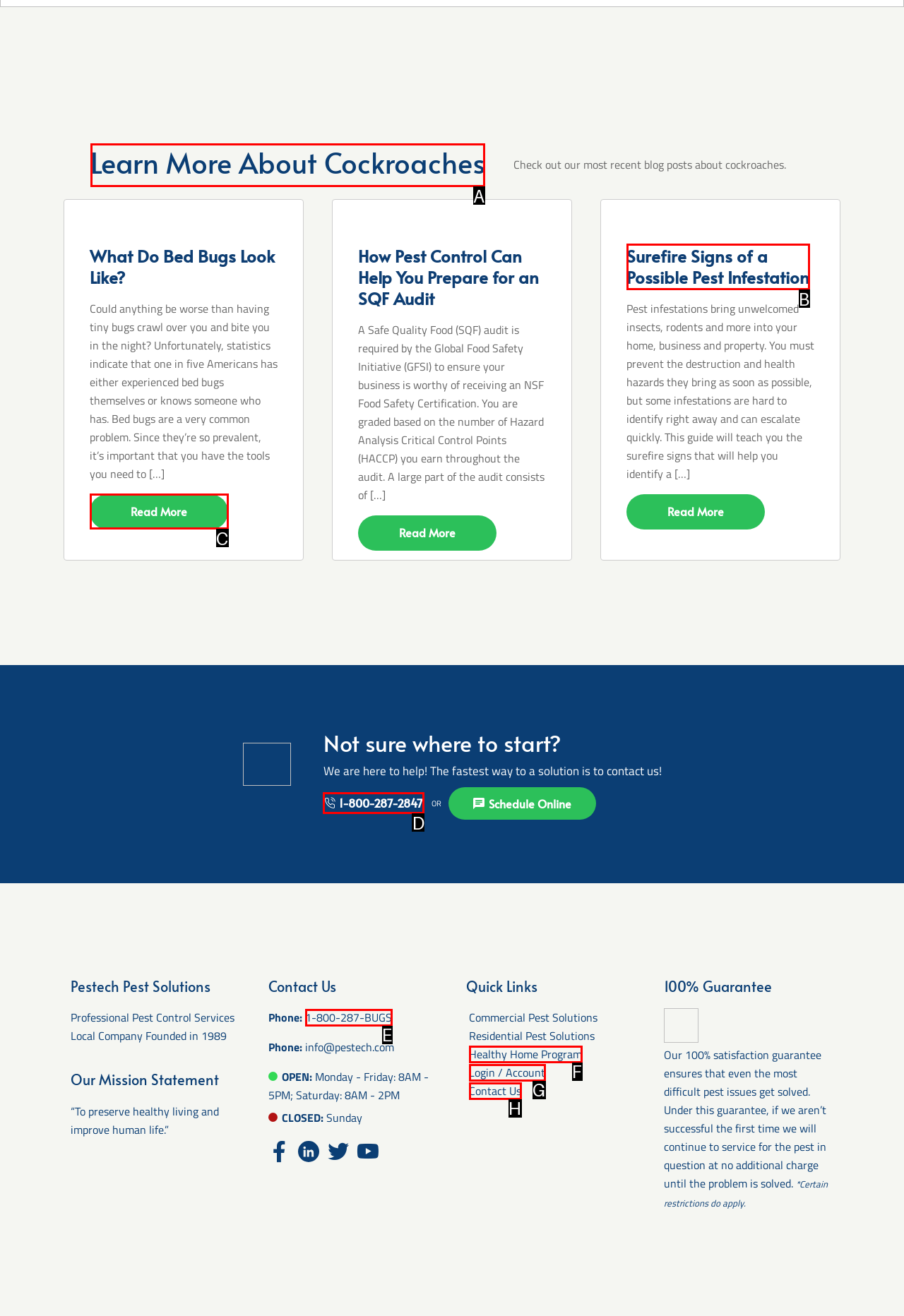Given the task: Learn more about cockroaches, point out the letter of the appropriate UI element from the marked options in the screenshot.

A